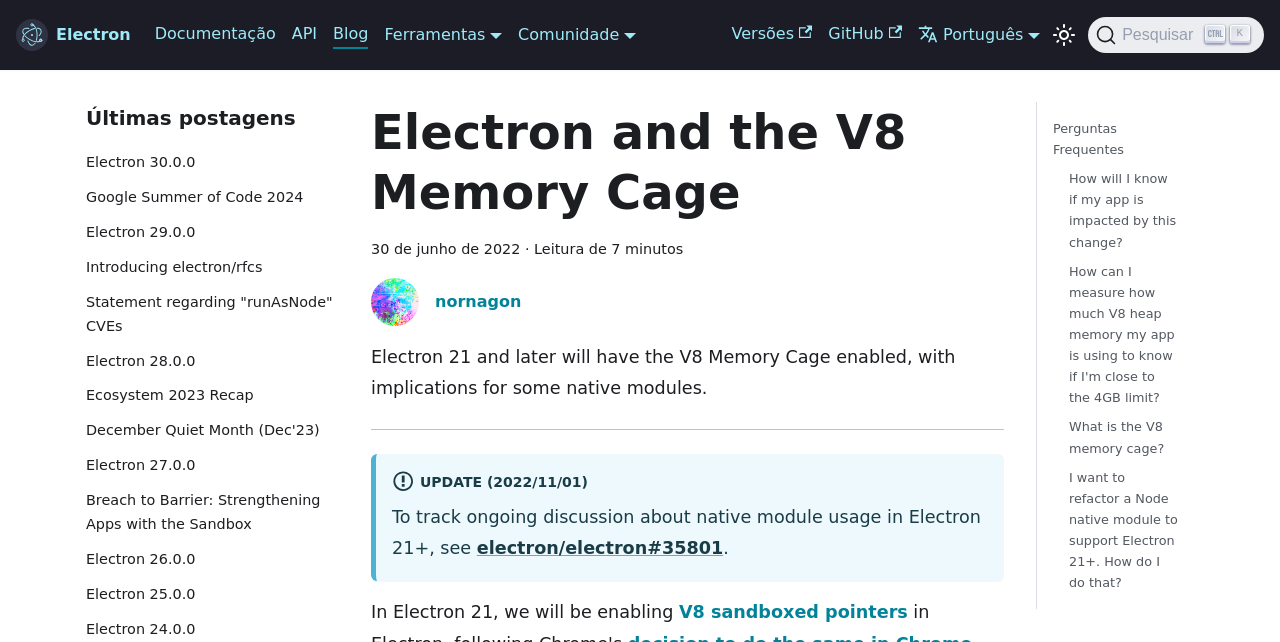Reply to the question below using a single word or brief phrase:
Who is the author of the article?

nornagon